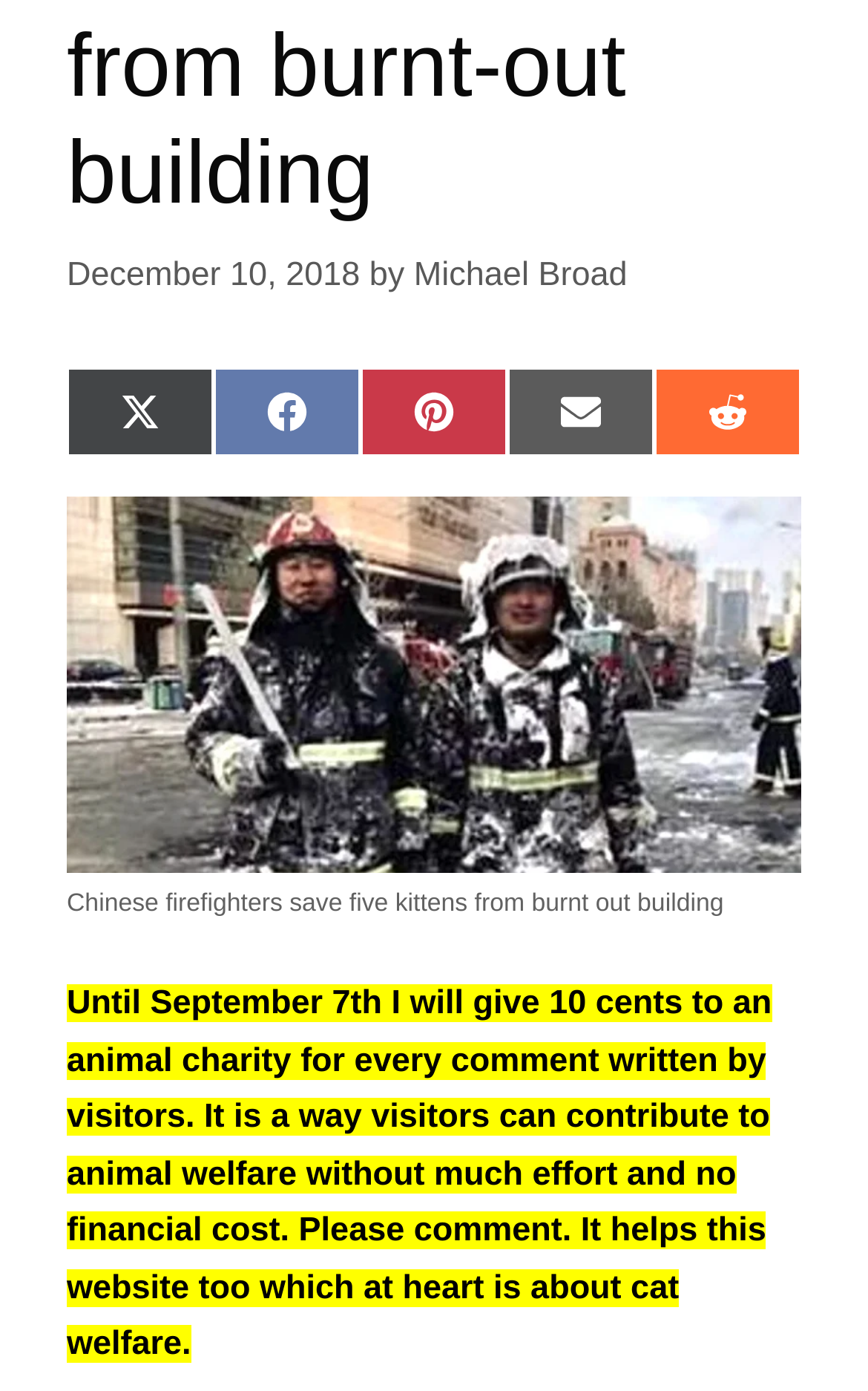Please identify the bounding box coordinates of the clickable element to fulfill the following instruction: "Follow on Twitter". The coordinates should be four float numbers between 0 and 1, i.e., [left, top, right, bottom].

None